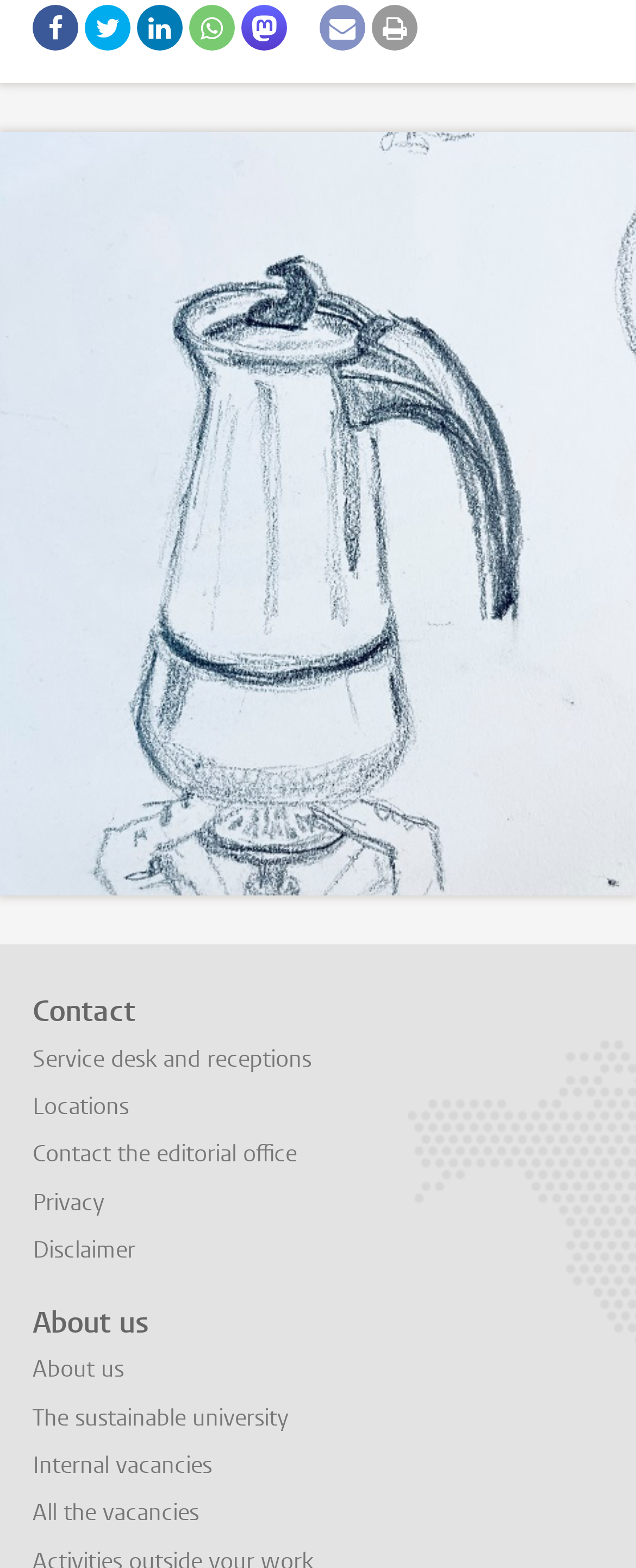Please locate the UI element described by "title="Print"" and provide its bounding box coordinates.

[0.585, 0.003, 0.656, 0.033]